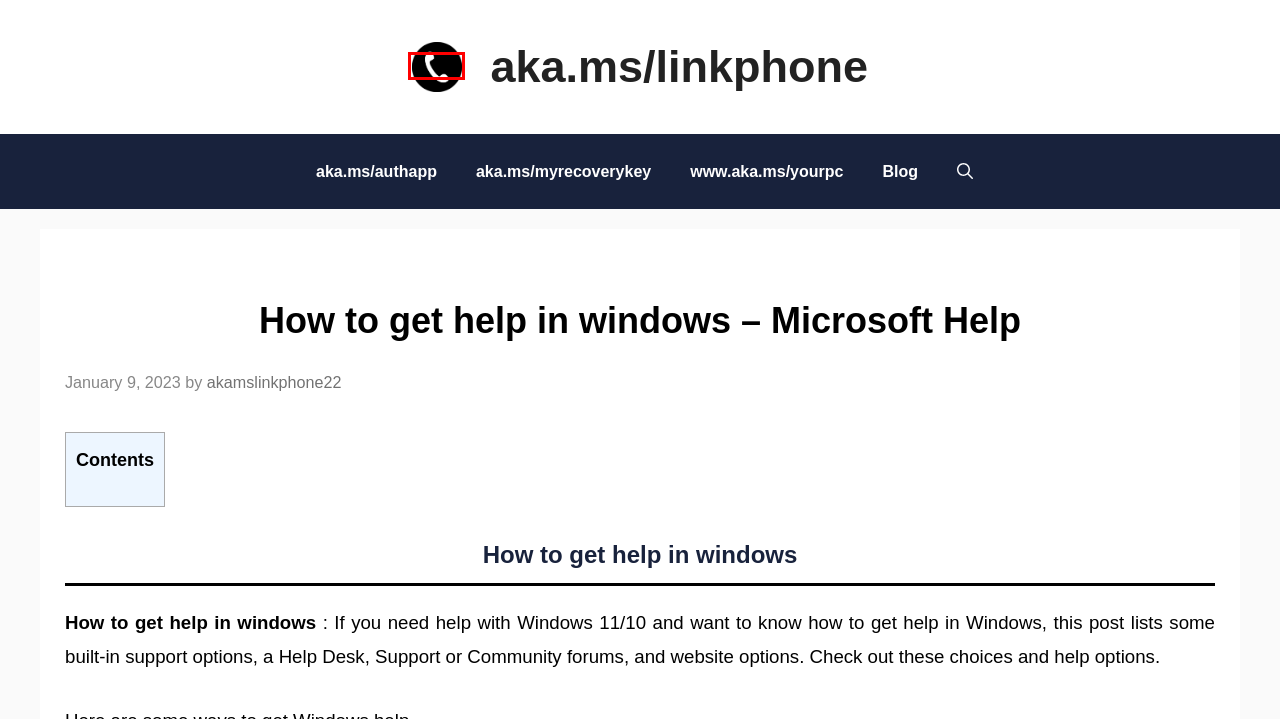After examining the screenshot of a webpage with a red bounding box, choose the most accurate webpage description that corresponds to the new page after clicking the element inside the red box. Here are the candidates:
A. Aka.ms - aka.ms/linkphone
B. aka.ms/authapp - aka.ms/linkphone
C. akamslinkphone22 - aka.ms/linkphone
D. aka.ms/myrecoverykey - aka.ms/linkphone
E. Blog - aka.ms/linkphone
F. www.aka.ms/yourpc - aka.ms/linkphone
G. Microsoft Authenticator Qr Code – How to Set up and Use ?
H. Aka.Ms/Linkphone – Code To Link Pc To Phone

H